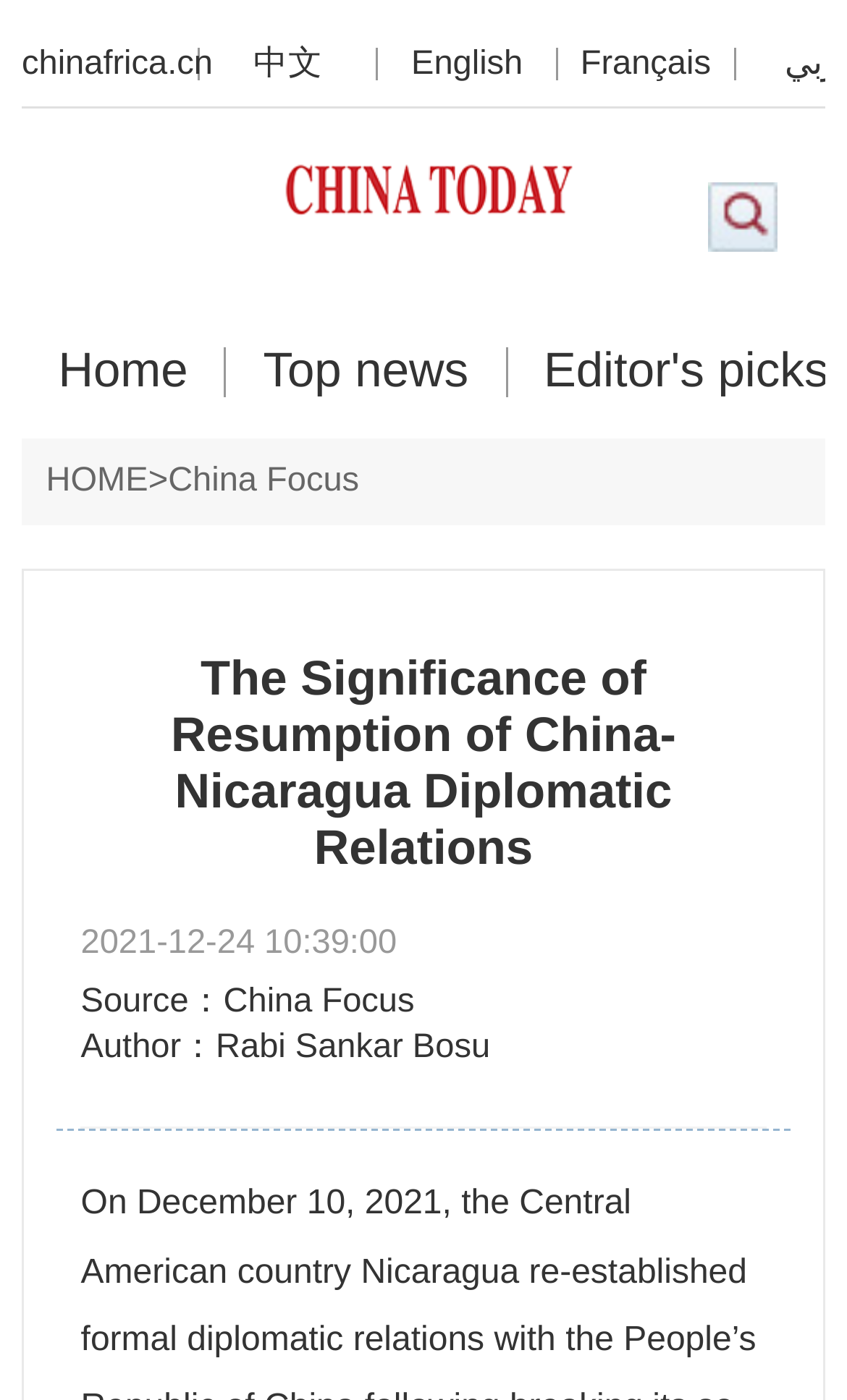Determine the coordinates of the bounding box for the clickable area needed to execute this instruction: "visit chinafrica website".

[0.026, 0.034, 0.236, 0.058]